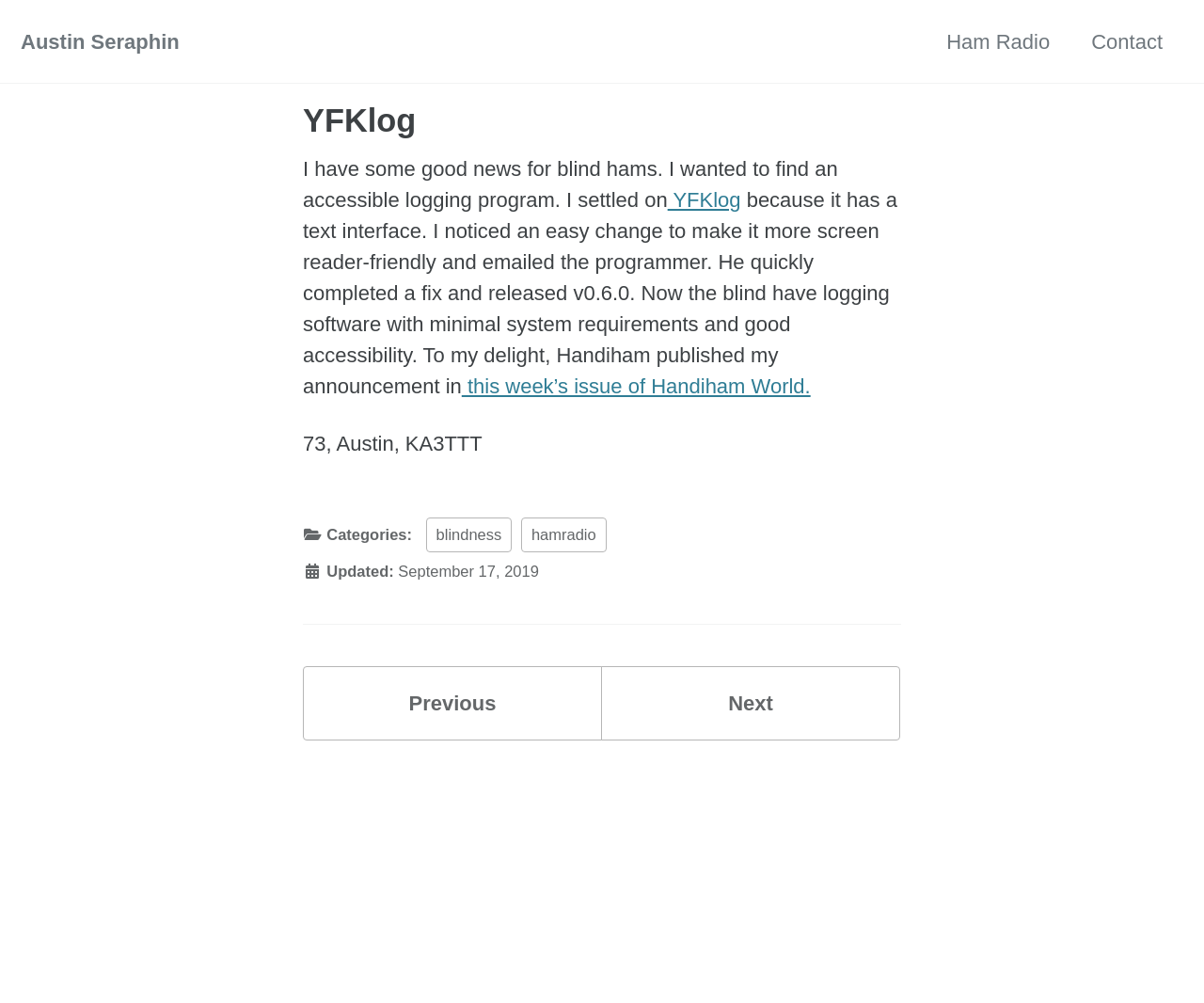What is the name of the publication that published the author's announcement?
Provide a detailed answer to the question, using the image to inform your response.

The article mentions 'To my delight, Handiham published my announcement in this week’s issue of Handiham World.' which indicates that Handiham World is the publication that published the author's announcement.